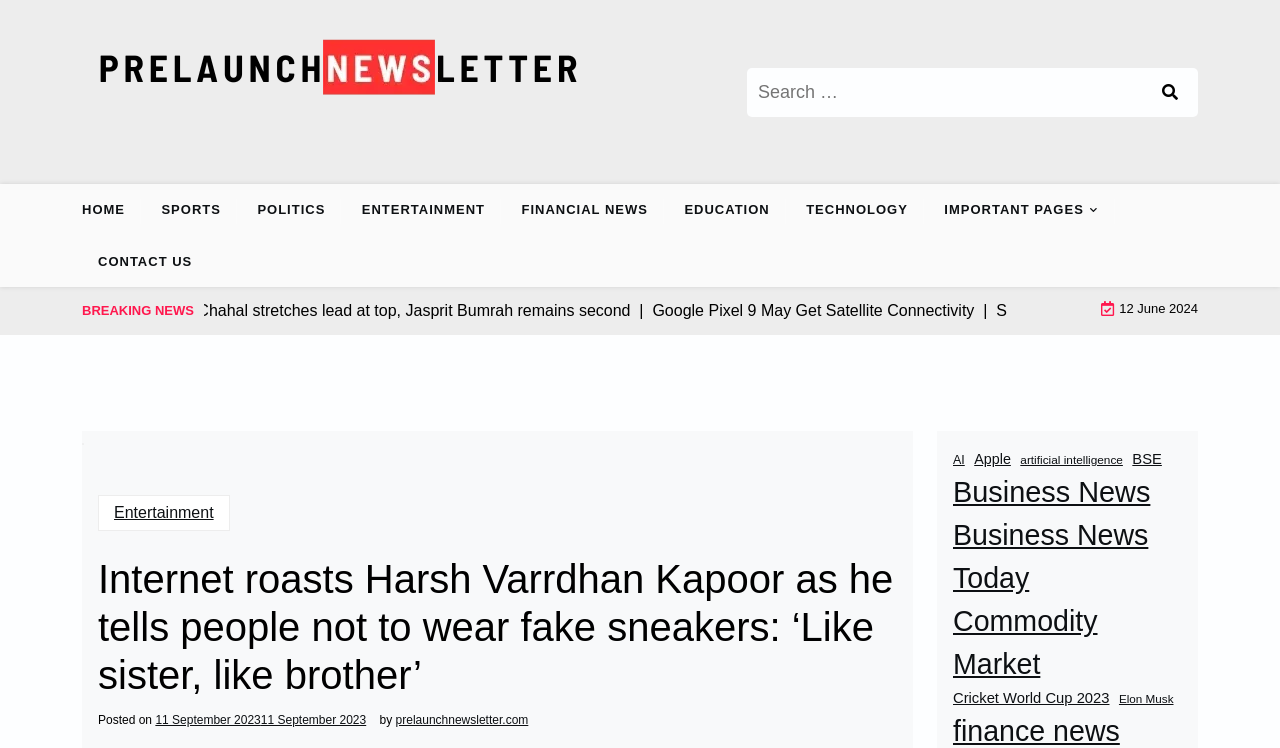Determine the bounding box coordinates of the target area to click to execute the following instruction: "View Cricket World Cup 2023 news."

[0.745, 0.918, 0.867, 0.948]